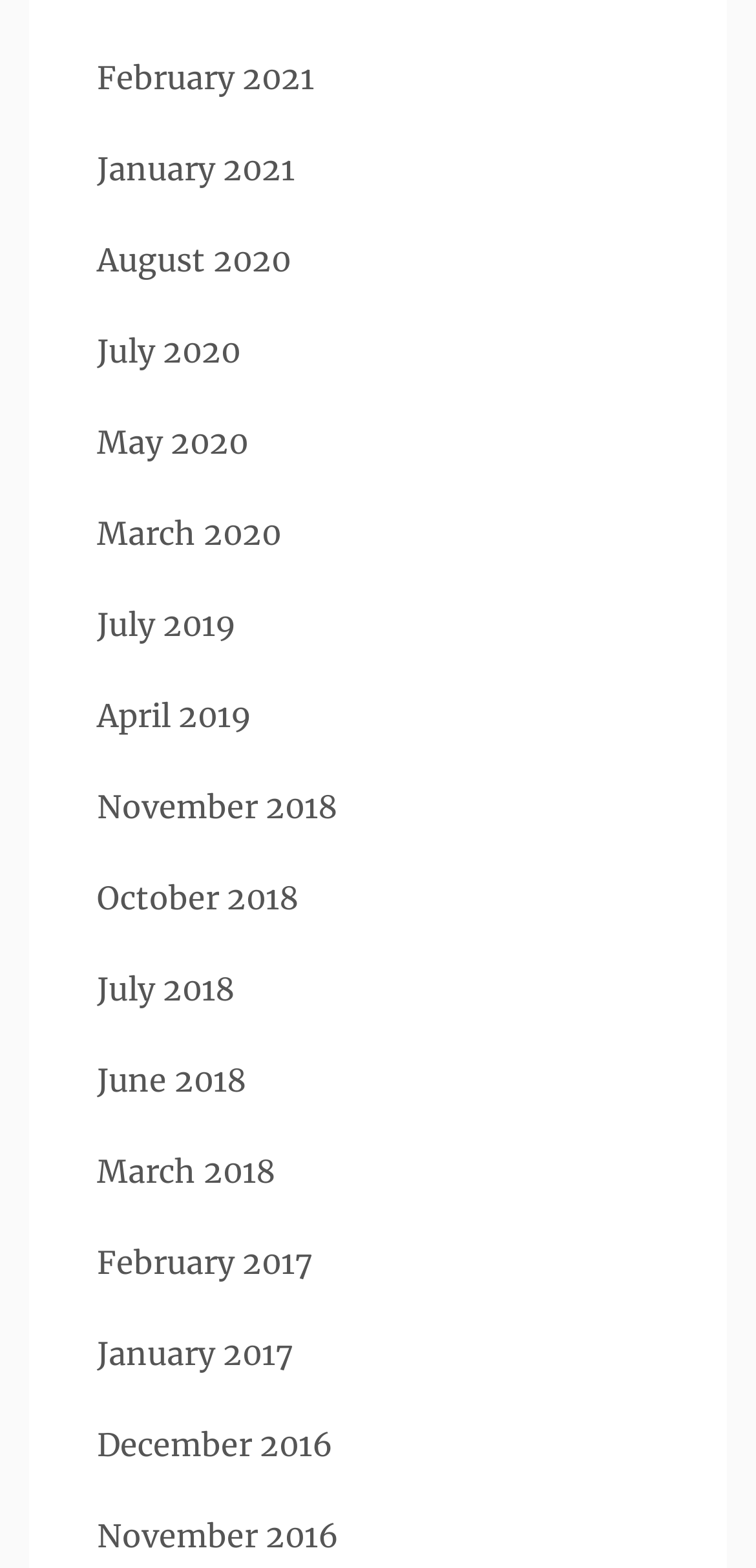What is the latest month and year available on this webpage?
Refer to the image and give a detailed answer to the question.

I looked at the links on the webpage and found that the latest month and year available is February 2021, which is the first link from the top.